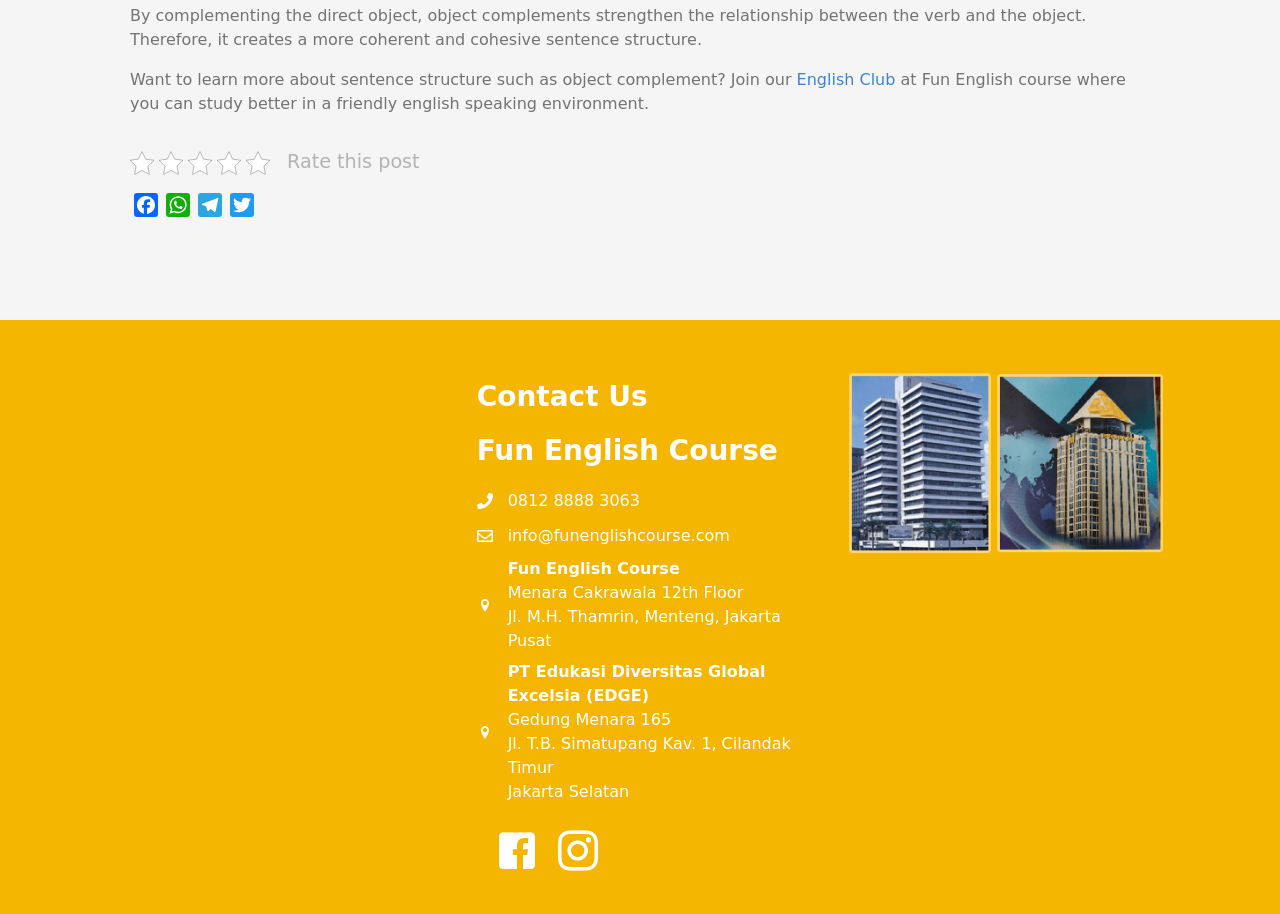Respond concisely with one word or phrase to the following query:
What is the logo displayed at the bottom of the webpage?

Blibli logo